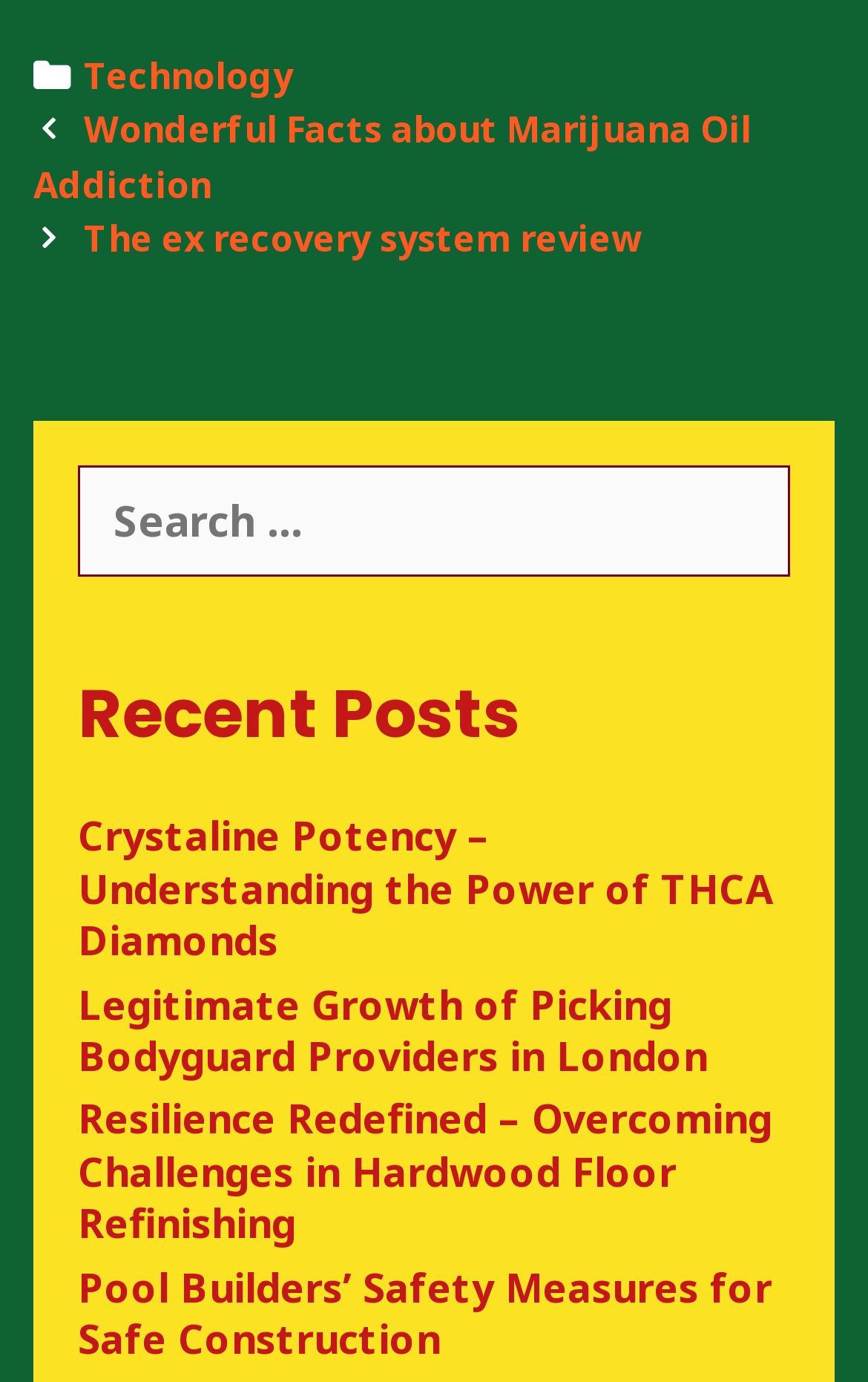Give a one-word or one-phrase response to the question: 
How many navigation links are available?

2